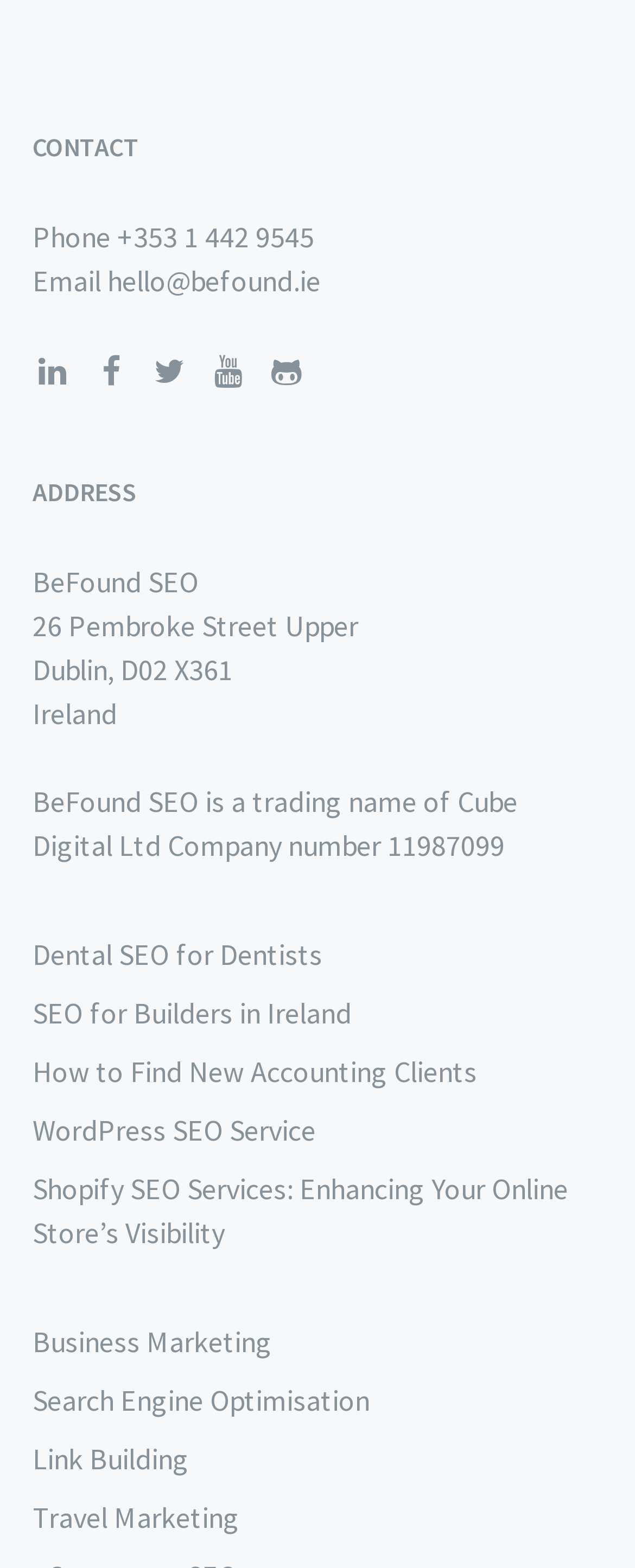Locate the bounding box coordinates of the segment that needs to be clicked to meet this instruction: "Visit LinkedIn page".

[0.051, 0.224, 0.113, 0.251]